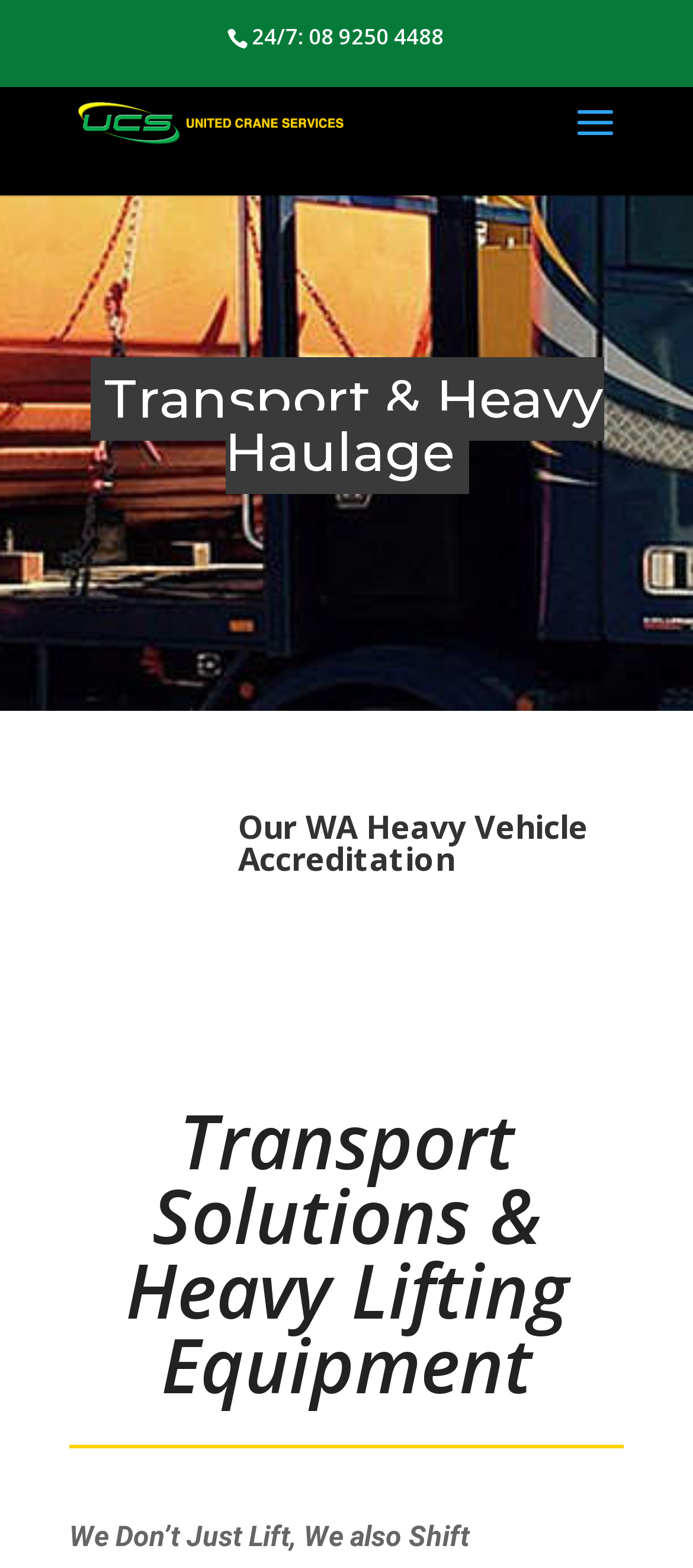Your task is to extract the text of the main heading from the webpage.

Transport & Heavy Haulage